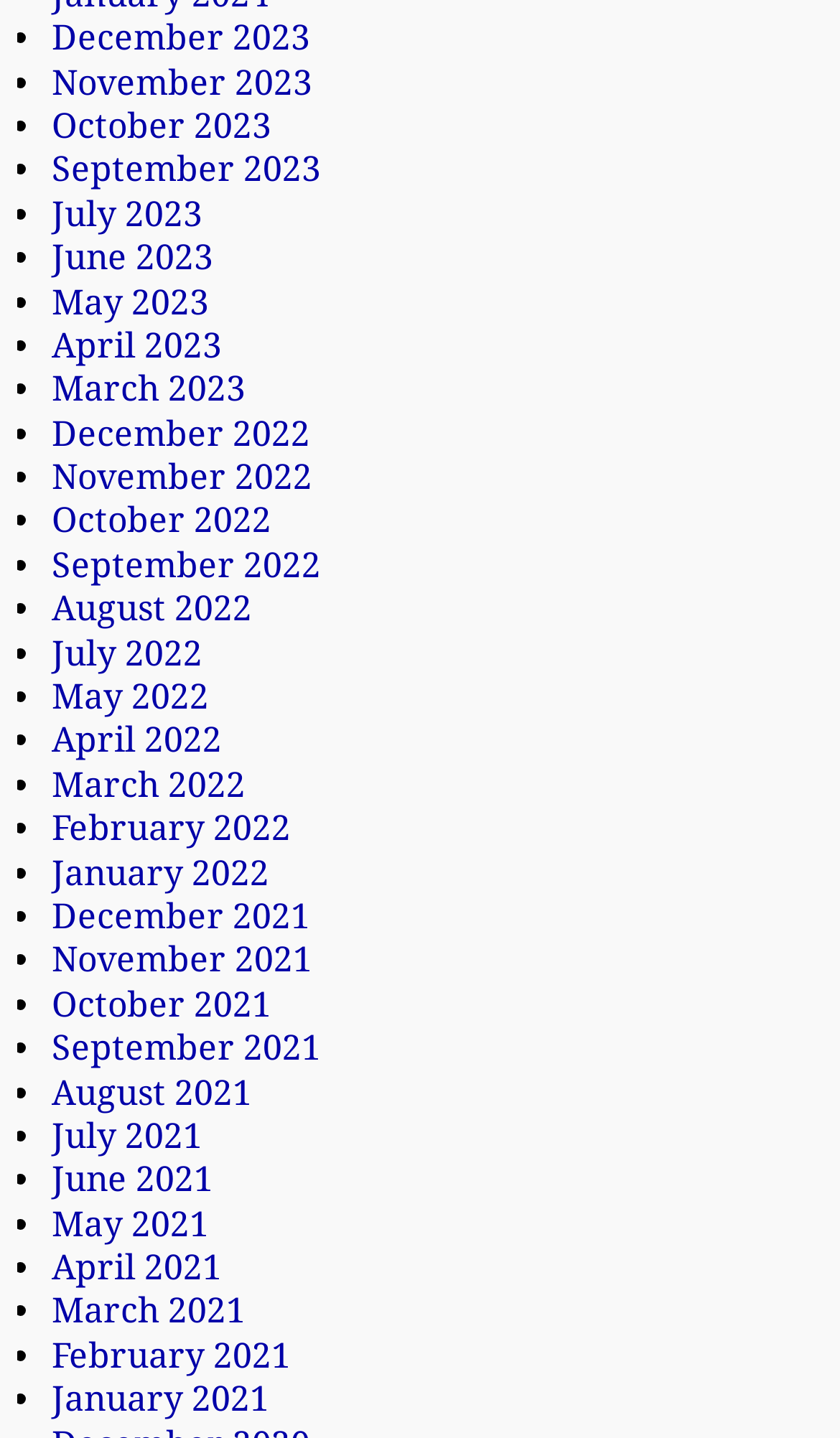Specify the bounding box coordinates for the region that must be clicked to perform the given instruction: "Go to Overleaf homepage".

None